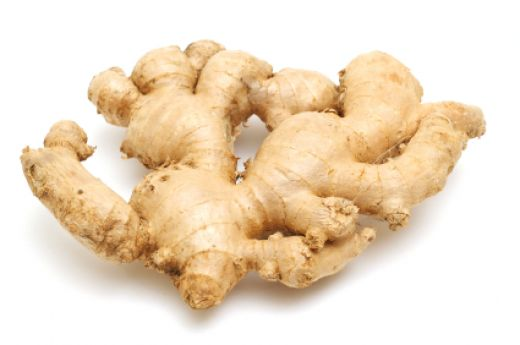What is ginger renowned for?
Carefully examine the image and provide a detailed answer to the question.

According to the caption, ginger is celebrated for its anti-inflammatory and antioxidant properties, which are highlighted as its key benefits.